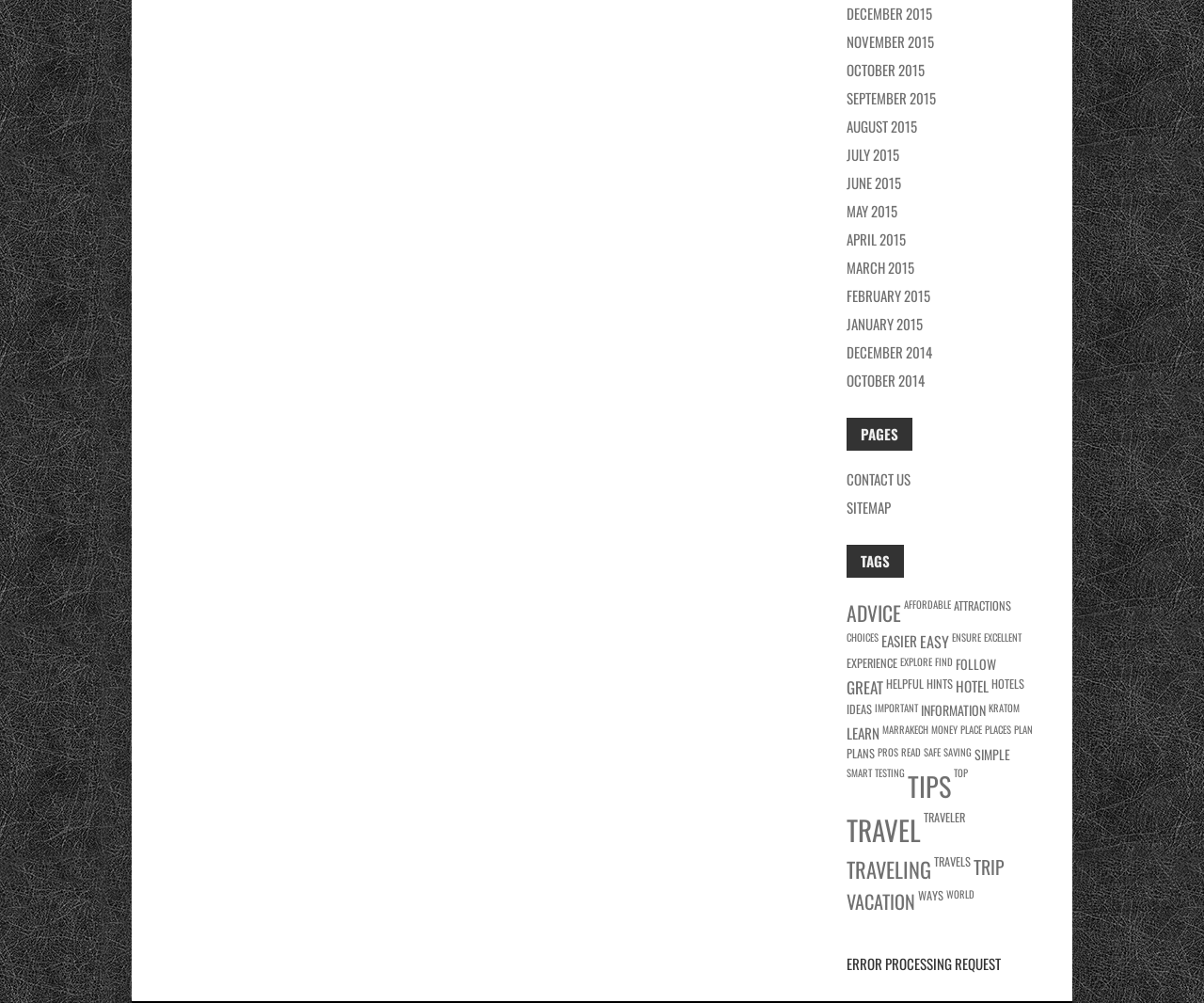Answer with a single word or phrase: 
How many items are listed under 'Great'?

7 items